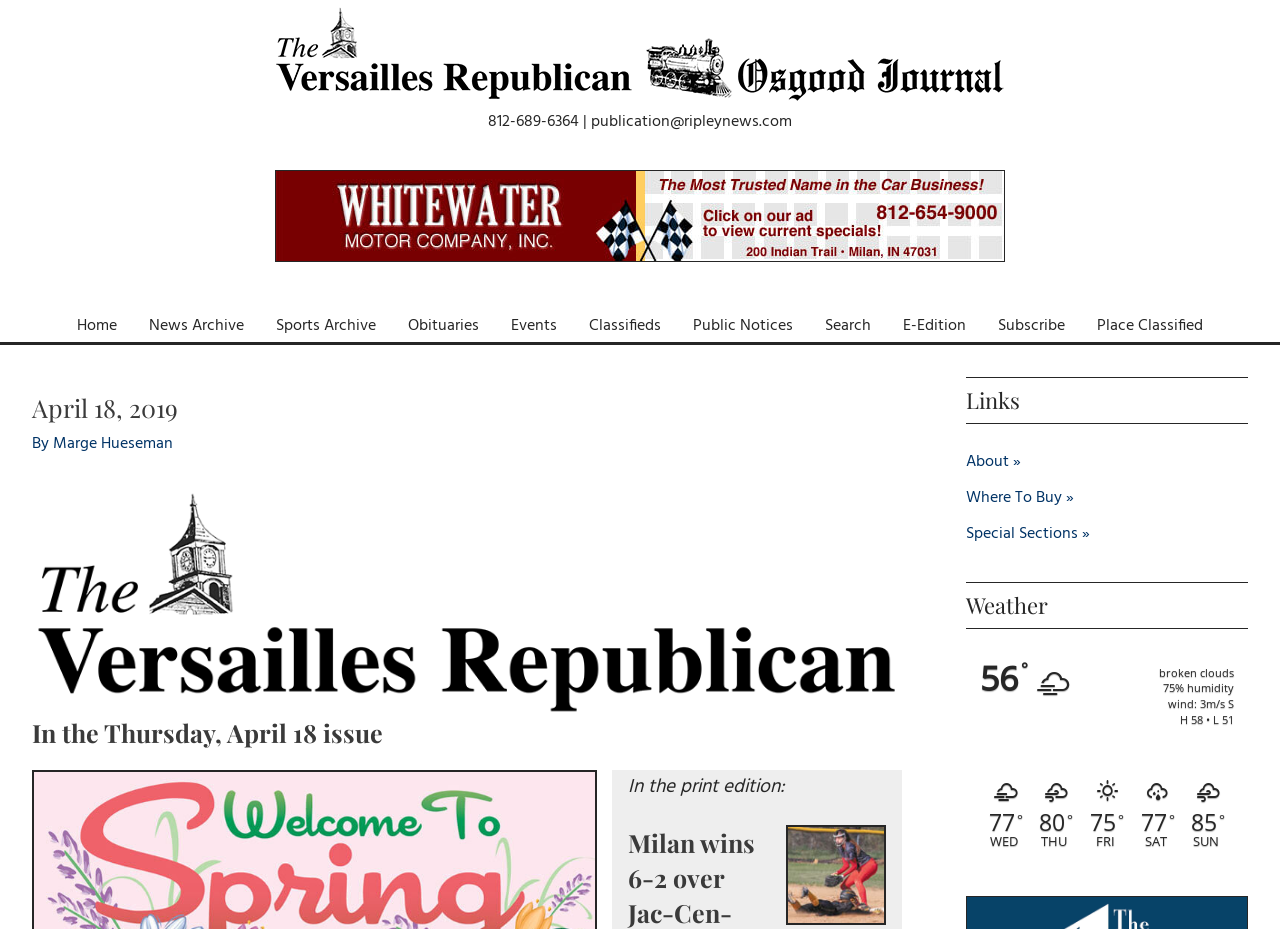Find the bounding box coordinates of the clickable area that will achieve the following instruction: "Click the 'Home' link".

[0.048, 0.333, 0.104, 0.368]